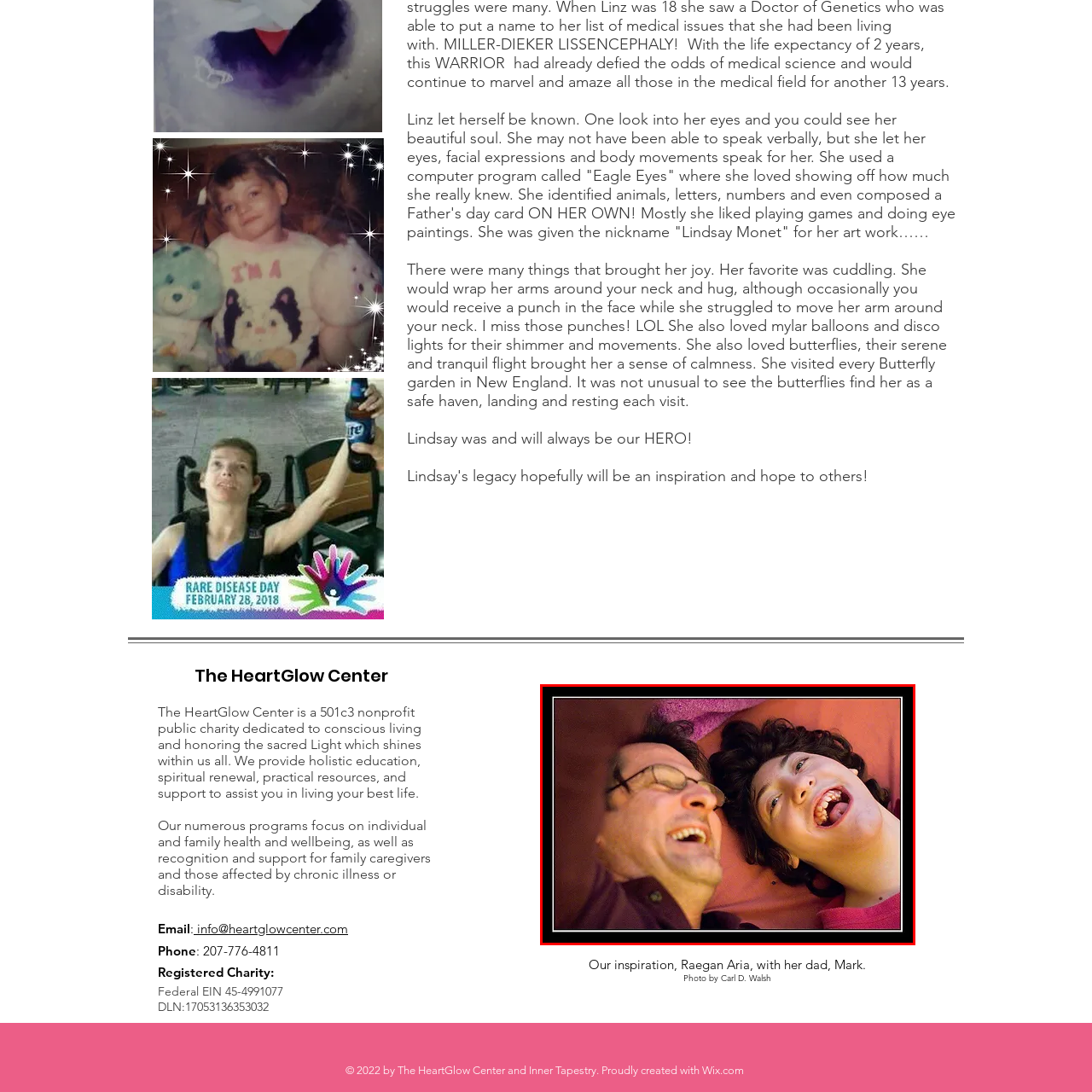View the segment outlined in white, Who attributed the image? 
Answer using one word or phrase.

Carl D. Walsh